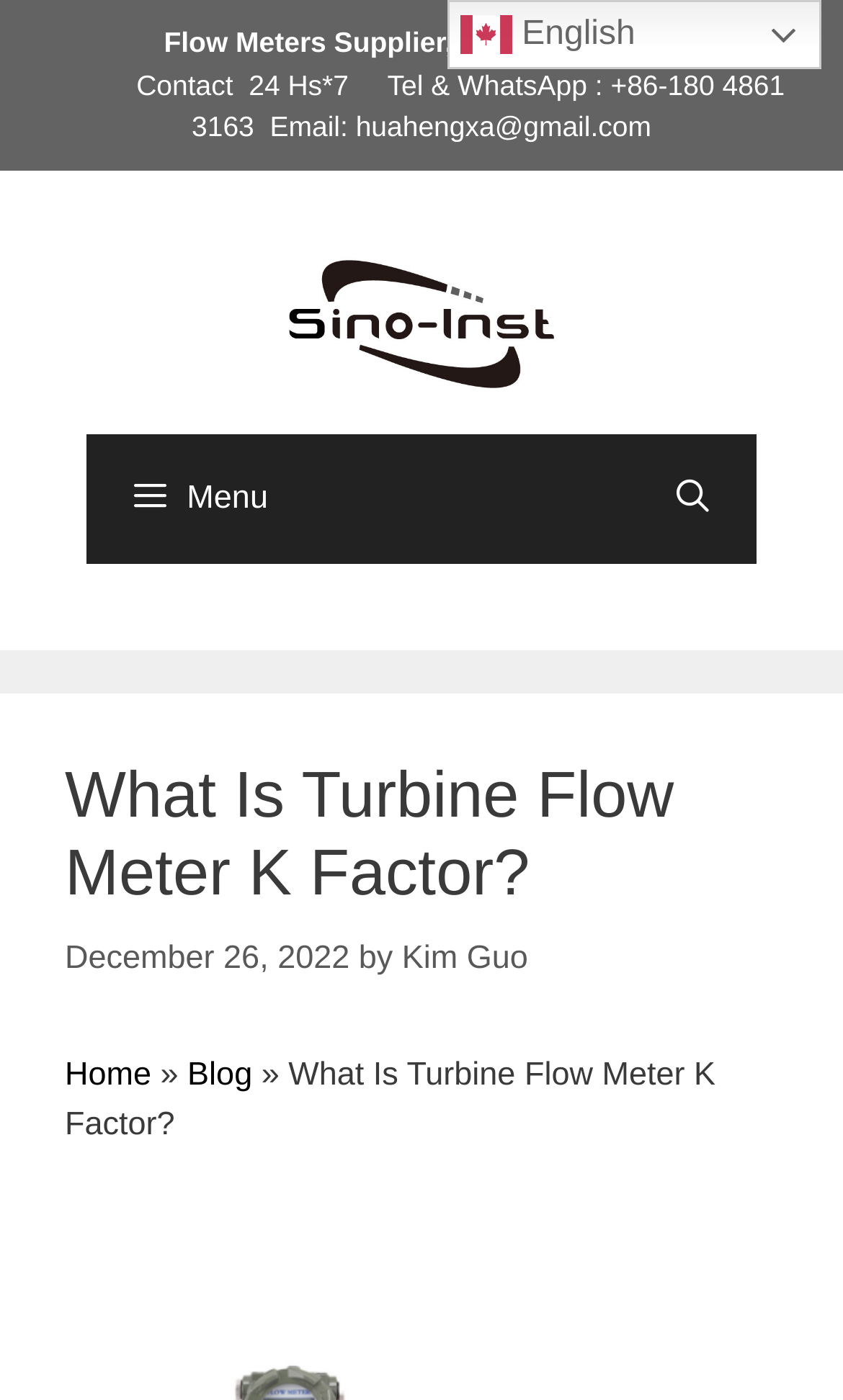What is the author of the article?
Using the image, provide a concise answer in one word or a short phrase.

Kim Guo